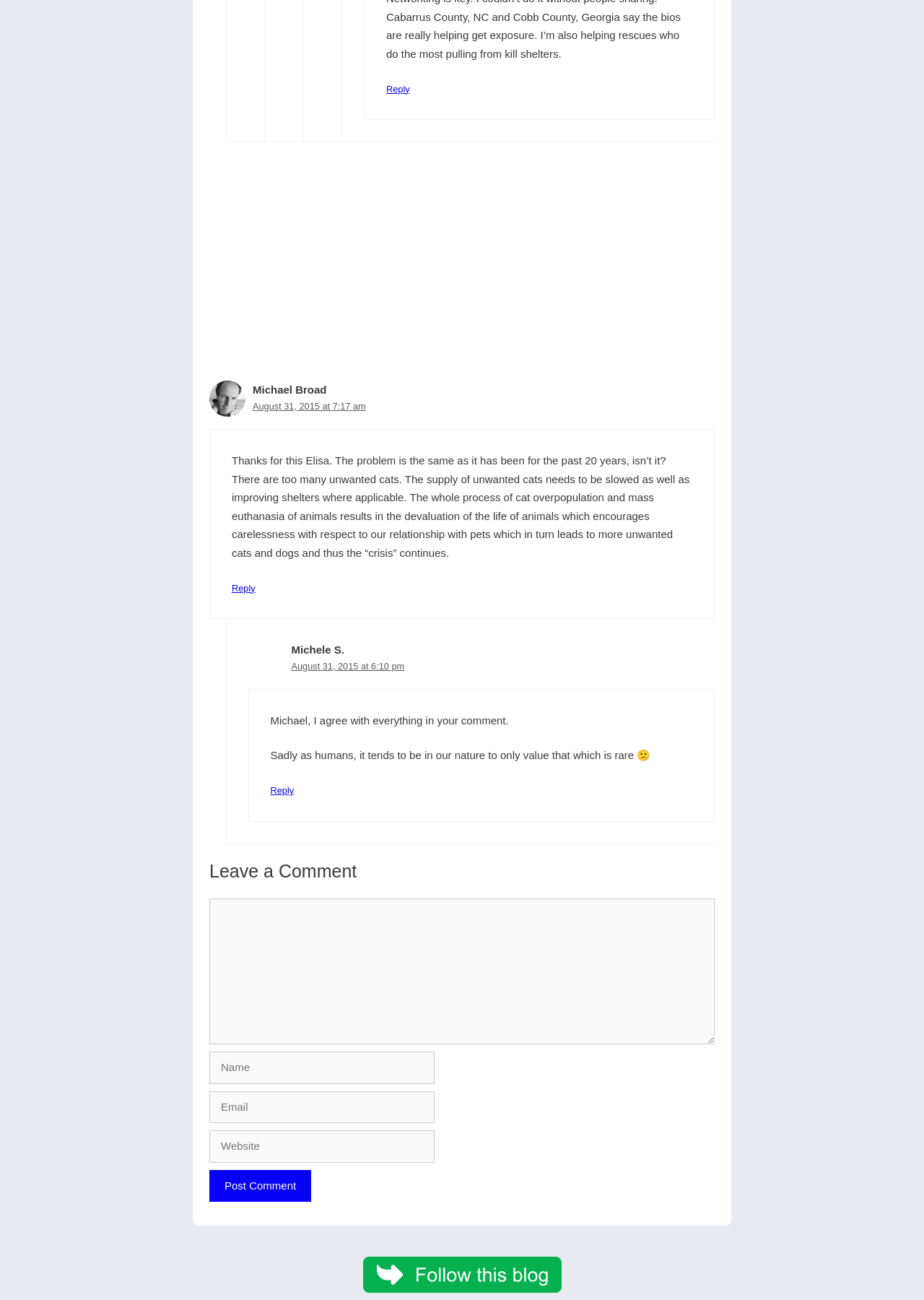Please specify the bounding box coordinates of the region to click in order to perform the following instruction: "Reply to Michele S.".

[0.293, 0.604, 0.318, 0.612]